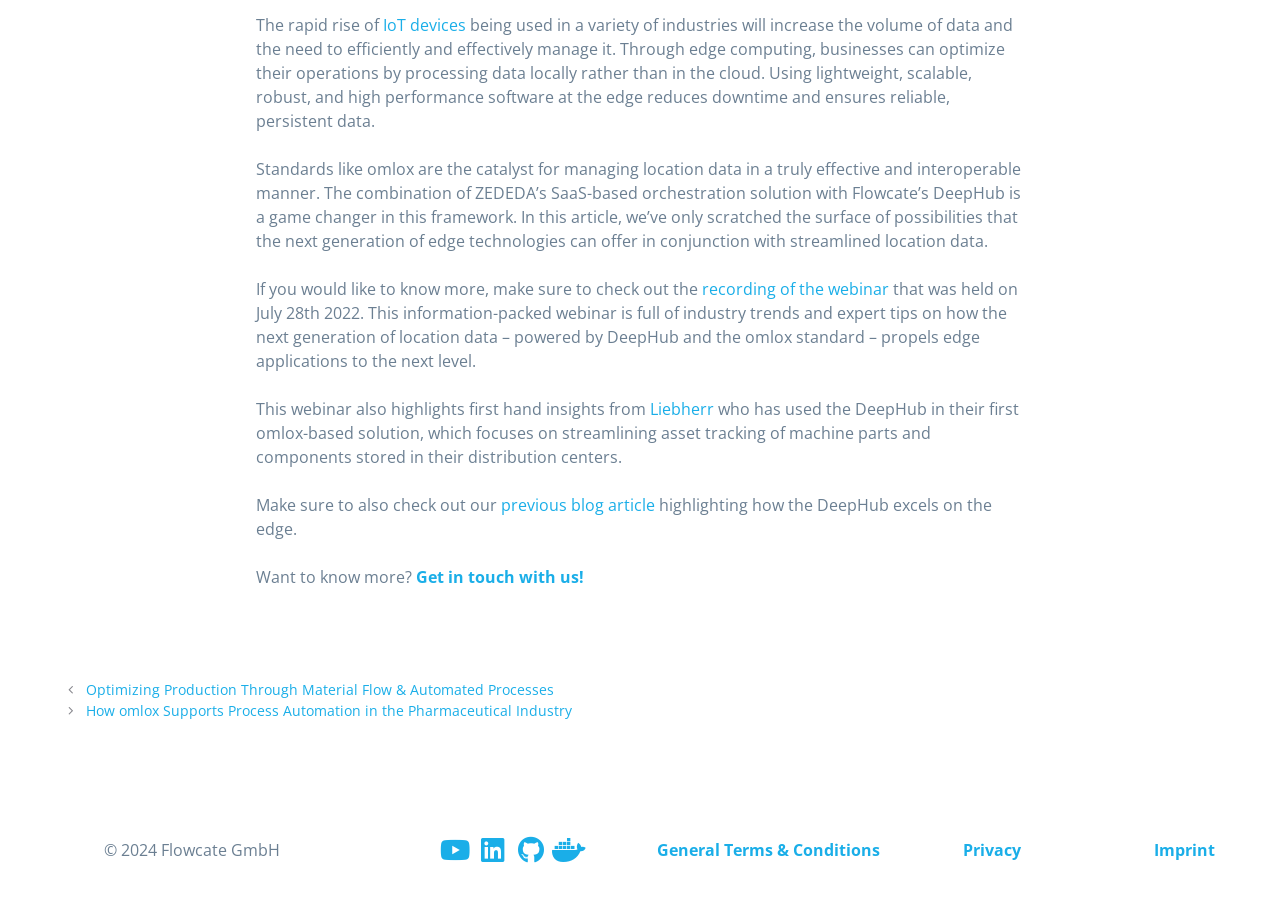Please analyze the image and provide a thorough answer to the question:
What is the name of the company that owns the website?

The footer of the webpage contains a copyright notice that mentions '© 2024 Flowcate GmbH', indicating that Flowcate GmbH is the owner of the website.